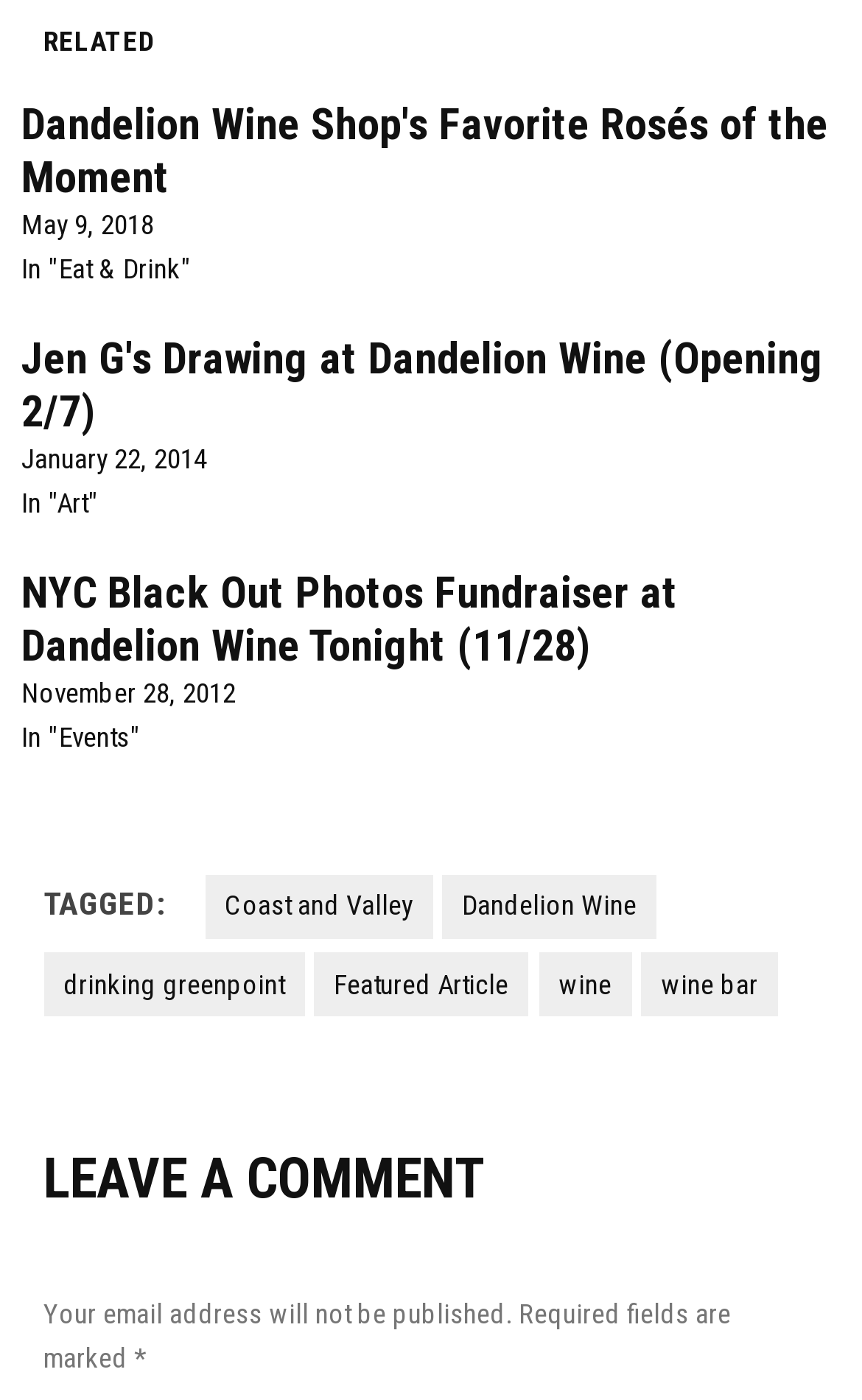Review the image closely and give a comprehensive answer to the question: What is the purpose of the section below the 'LEAVE A COMMENT' heading?

I looked at the section below the 'LEAVE A COMMENT' heading and found several StaticText elements, including 'Your email address will not be published.' and 'Required fields are marked *', which suggest that this section is providing information about submitting comments.